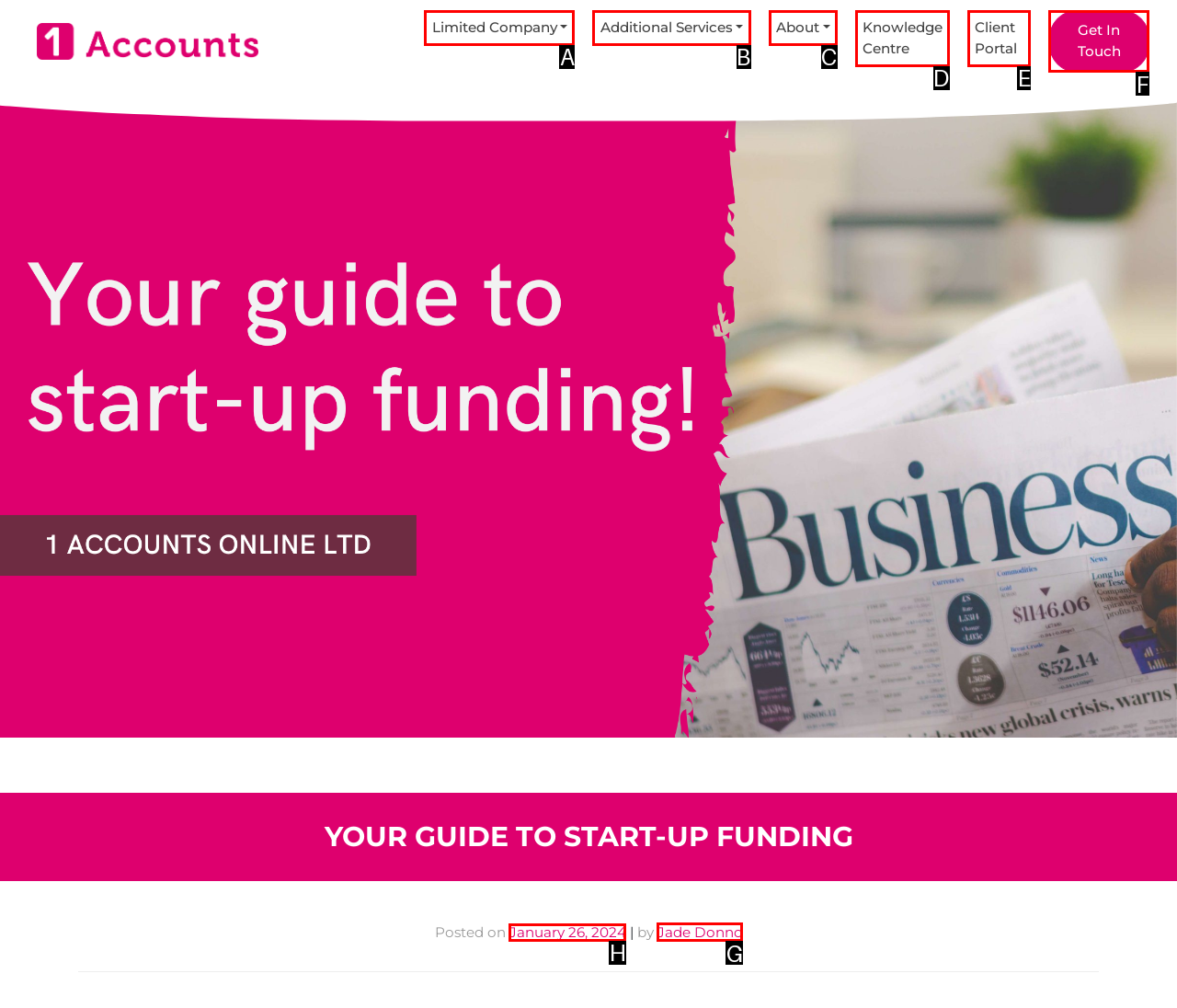Which option should be clicked to execute the following task: Learn more about the author 'Jade Donno'? Respond with the letter of the selected option.

G